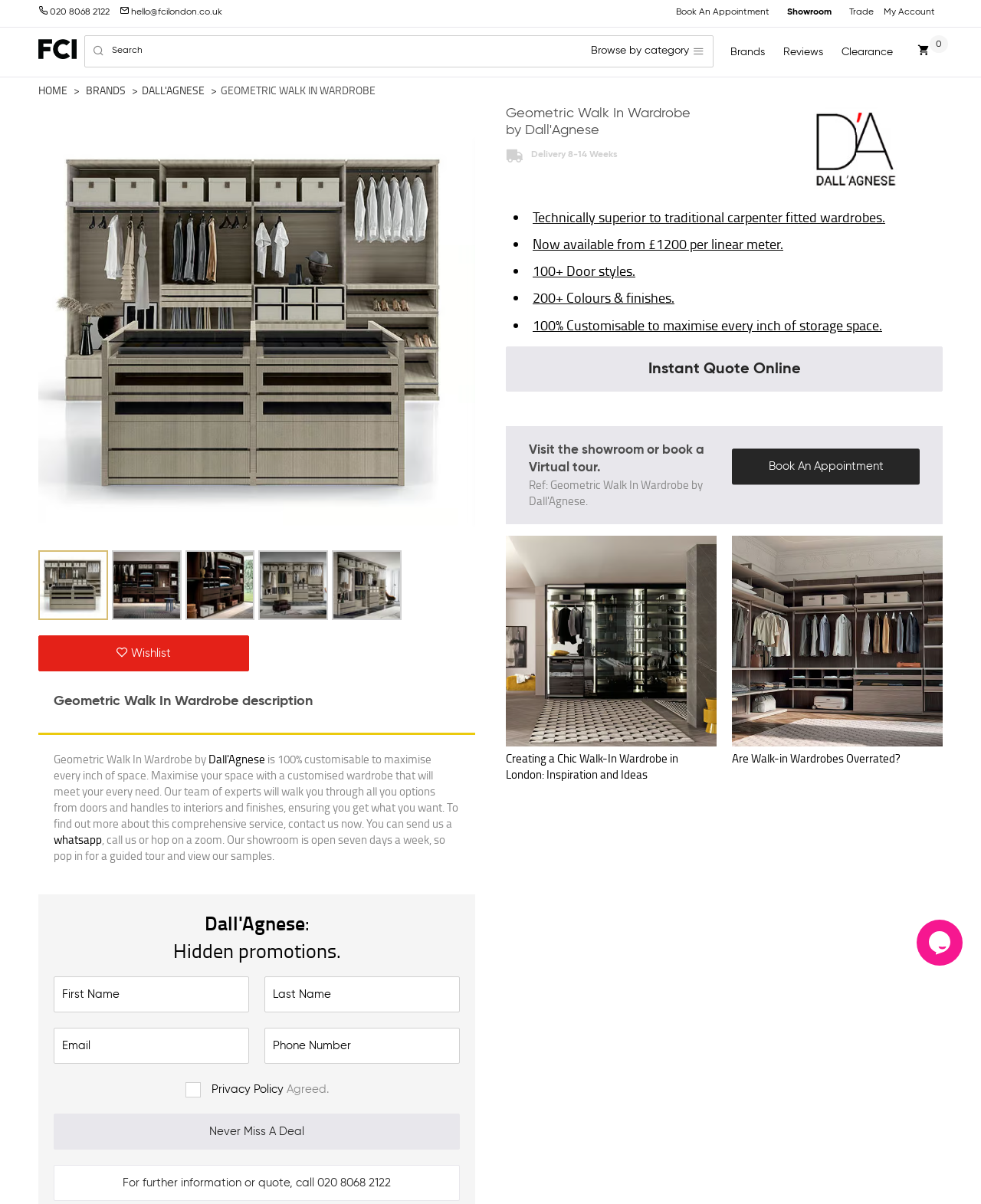Determine the bounding box coordinates of the section I need to click to execute the following instruction: "Get an instant quote online". Provide the coordinates as four float numbers between 0 and 1, i.e., [left, top, right, bottom].

[0.516, 0.288, 0.961, 0.325]